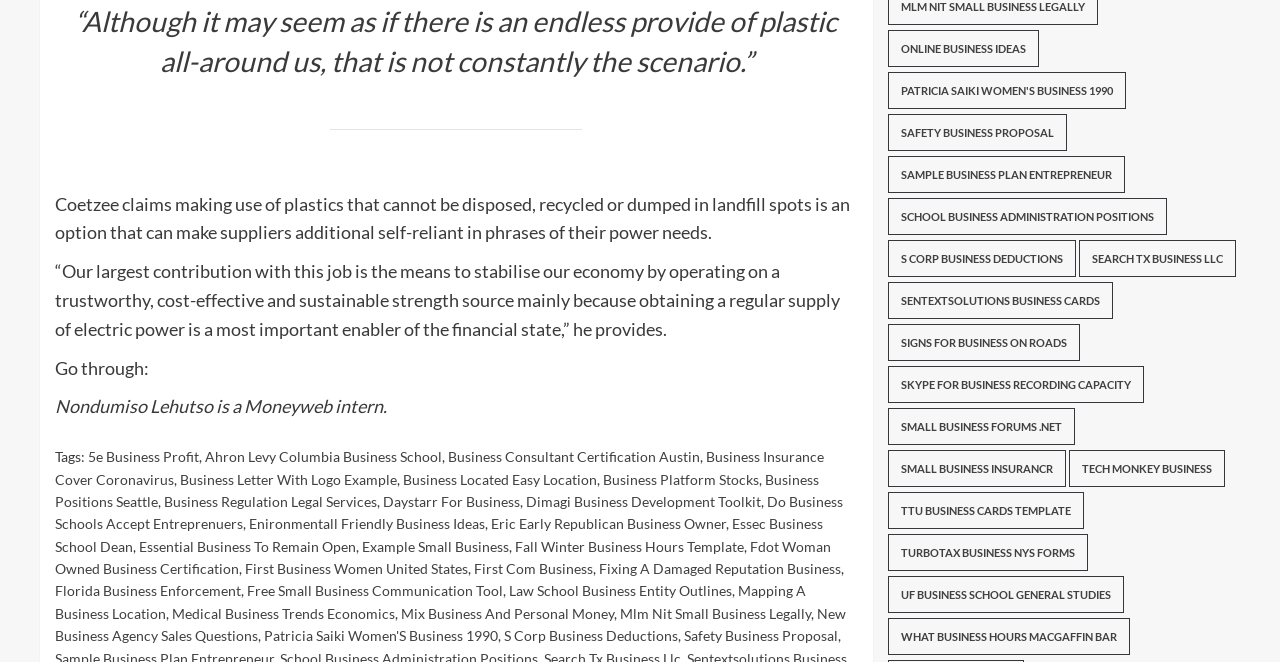Locate the bounding box coordinates of the area to click to fulfill this instruction: "Visit 'Tech Monkey Business'". The bounding box should be presented as four float numbers between 0 and 1, in the order [left, top, right, bottom].

[0.835, 0.679, 0.957, 0.735]